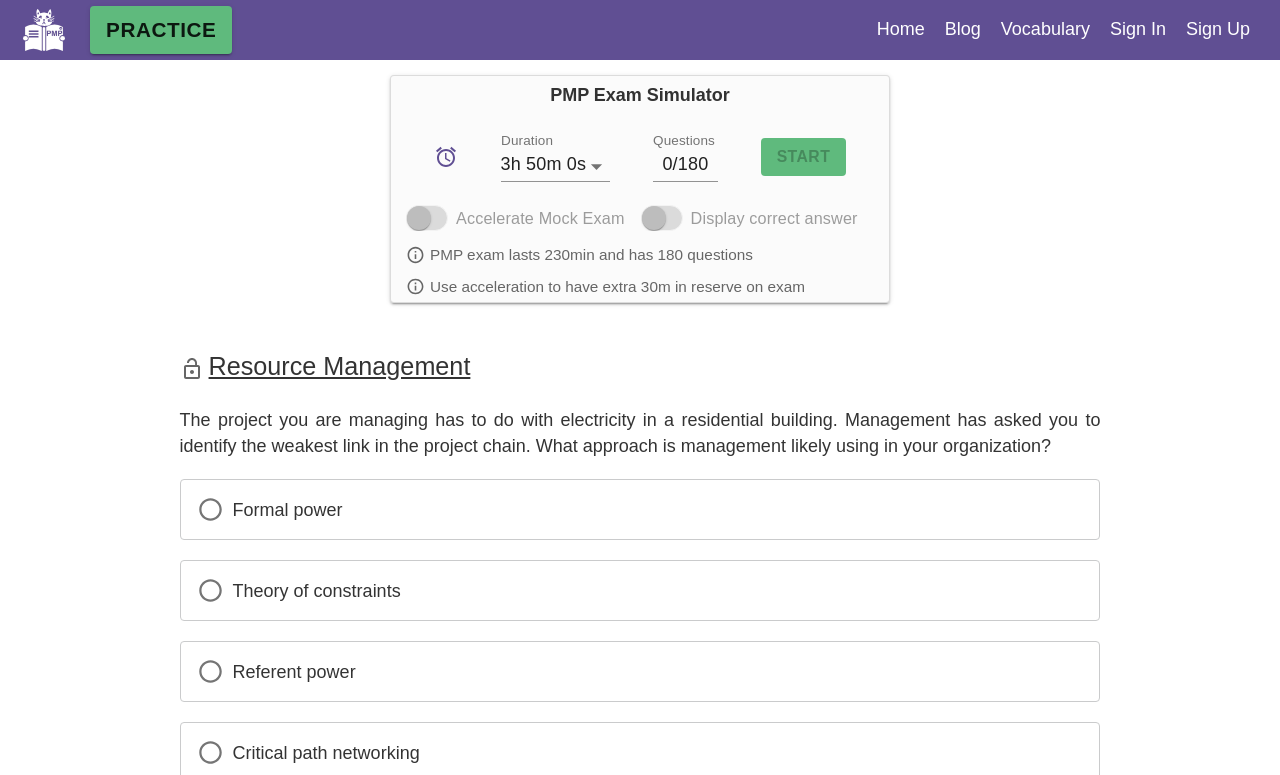Please find the bounding box for the UI element described by: "aria-label="_0C" value="_2A"".

[0.147, 0.628, 0.182, 0.687]